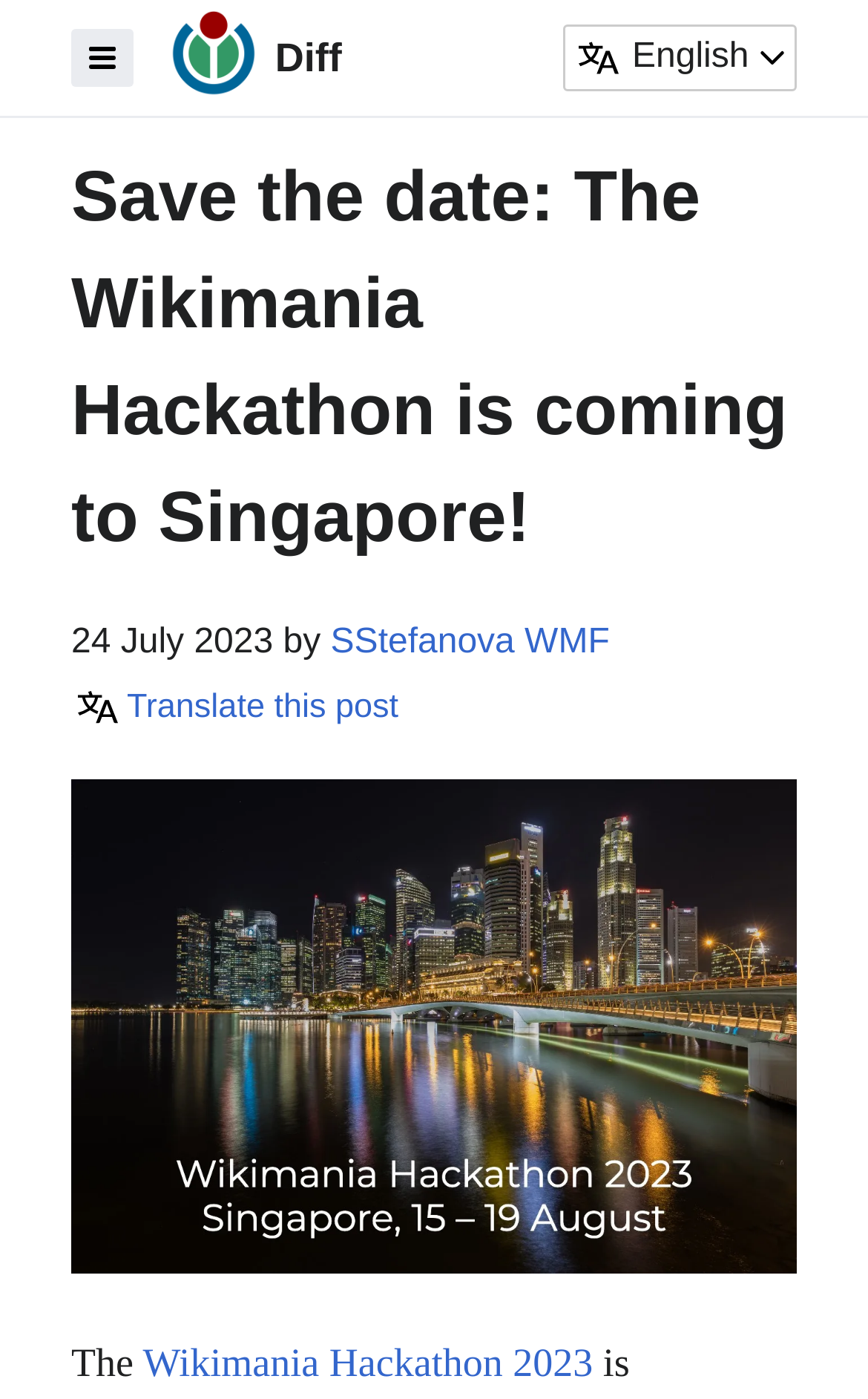Please determine the bounding box of the UI element that matches this description: Diff. The coordinates should be given as (top-left x, top-left y, bottom-right x, bottom-right y), with all values between 0 and 1.

[0.317, 0.025, 0.394, 0.056]